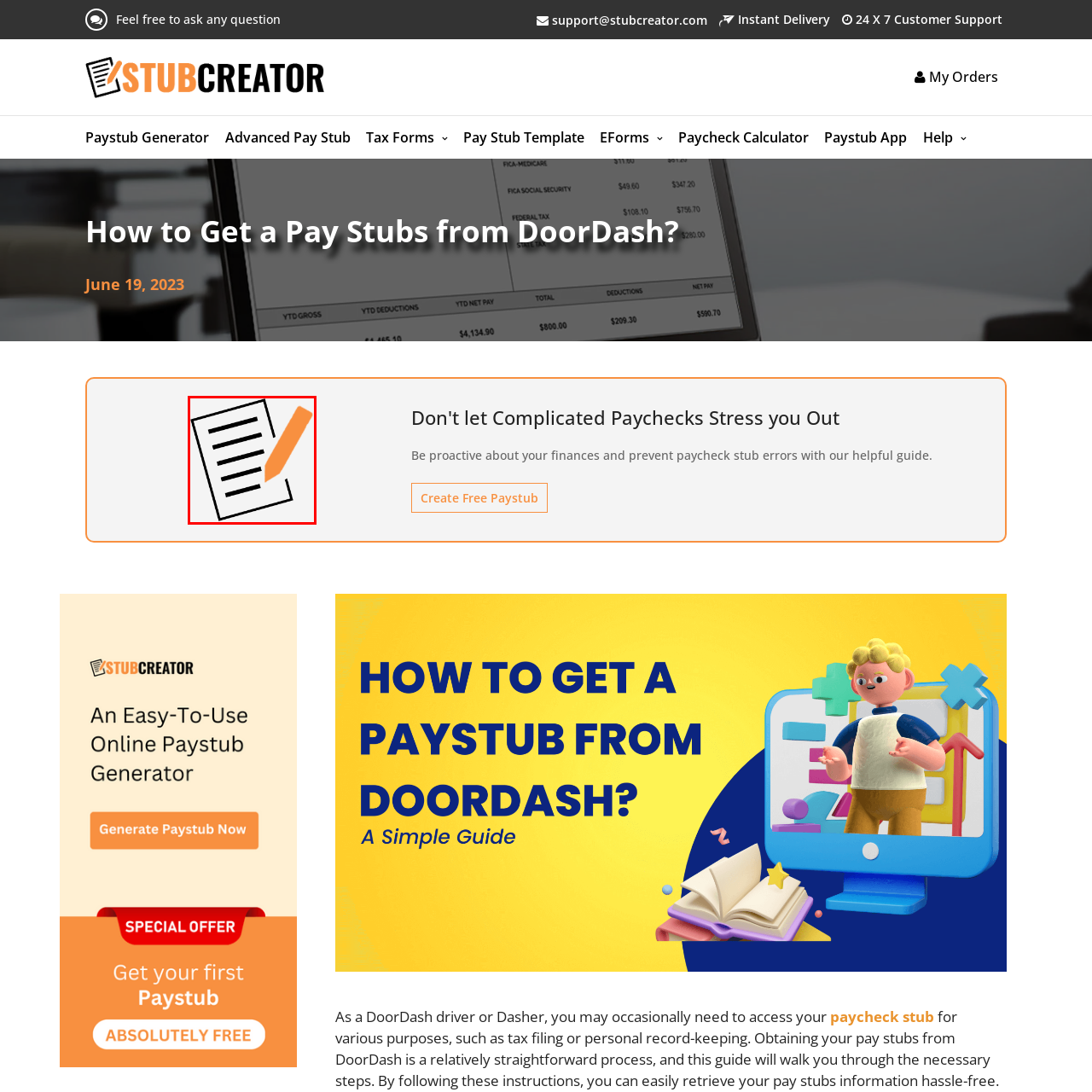What is the purpose of the image?
Study the area inside the red bounding box in the image and answer the question in detail.

The image serves as a visual cue for the guide that provides straightforward steps for retrieving pay stubs, ensuring that viewers understand the relevance of this information for tasks such as tax filing or personal record-keeping.